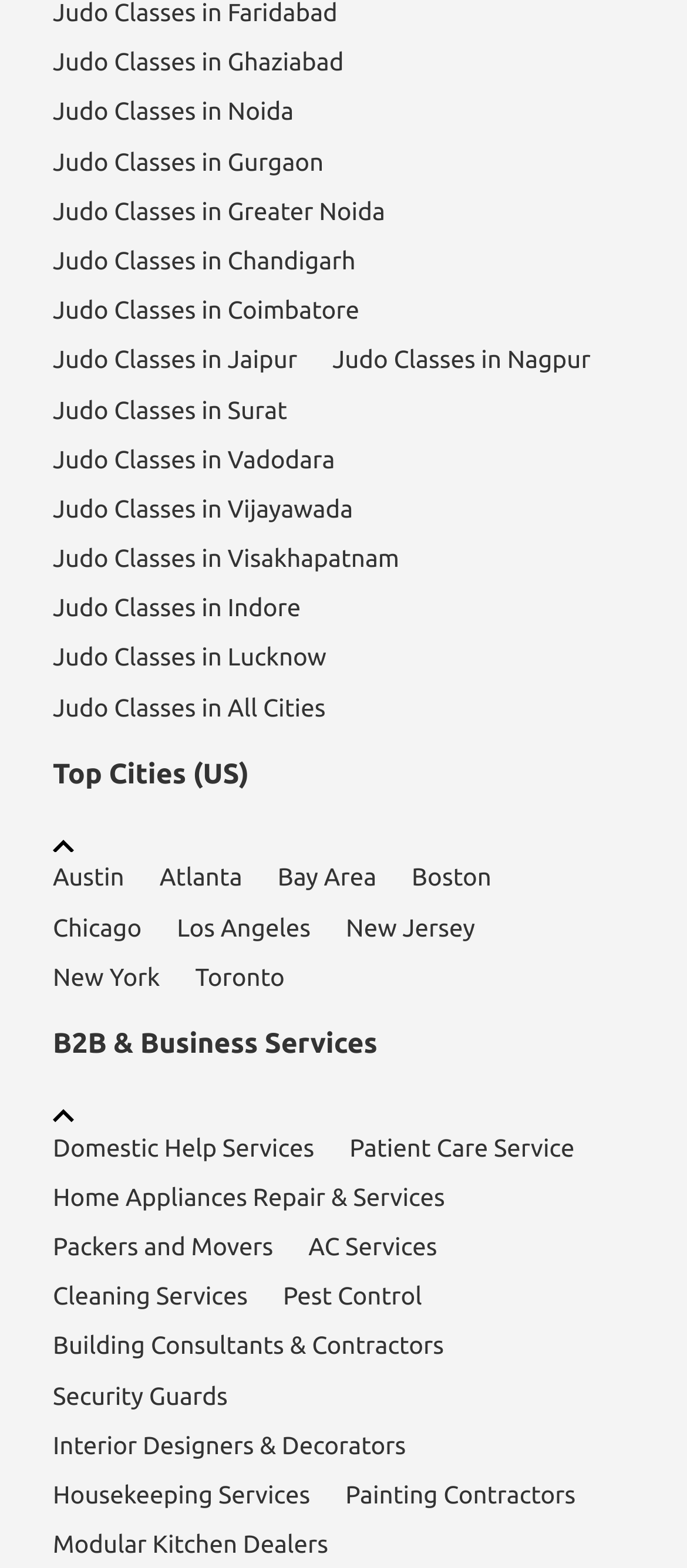What cities are listed for judo classes in India?
Refer to the image and offer an in-depth and detailed answer to the question.

By examining the links on the webpage, I found that there are multiple cities listed for judo classes in India, including Ghaziabad, Noida, Gurgaon, Greater Noida, Chandigarh, Coimbatore, Jaipur, Nagpur, Surat, Vadodara, Vijayawada, and Visakhapatnam.